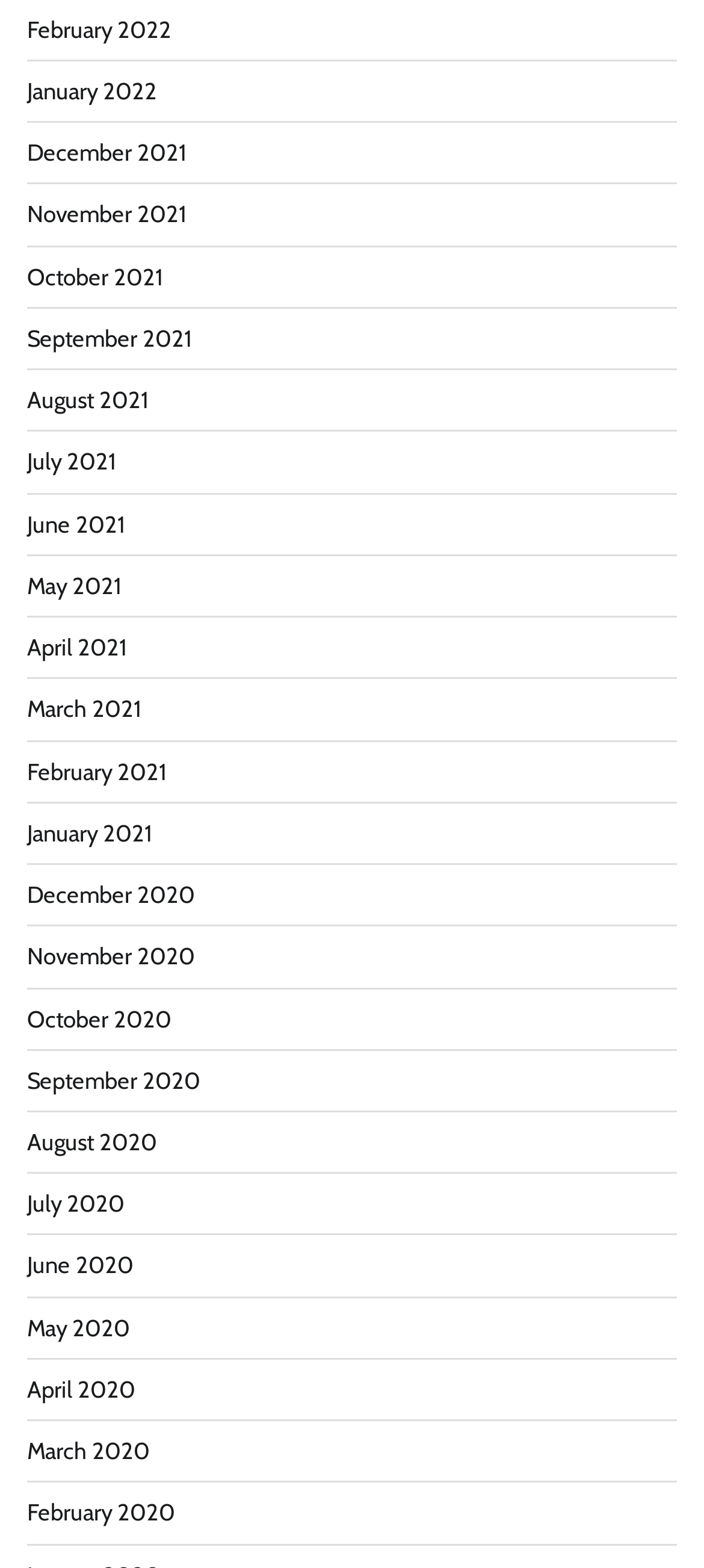Please find the bounding box coordinates of the section that needs to be clicked to achieve this instruction: "view December 2020".

[0.038, 0.562, 0.277, 0.579]